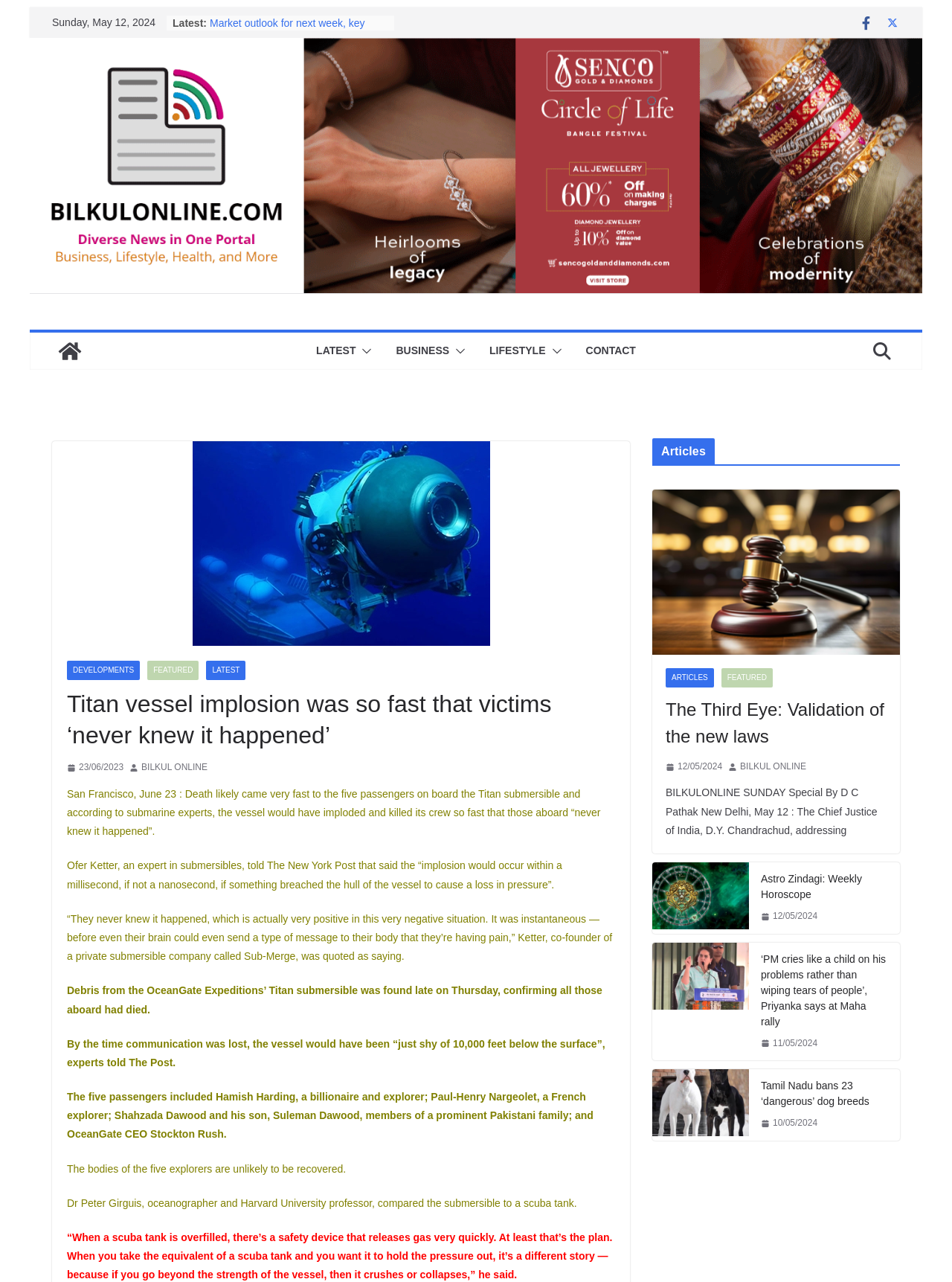Please locate the bounding box coordinates of the element that should be clicked to complete the given instruction: "Click on the 'Titan vessel implosion was so fast that victims ‘never knew it happened’’ article".

[0.07, 0.537, 0.646, 0.586]